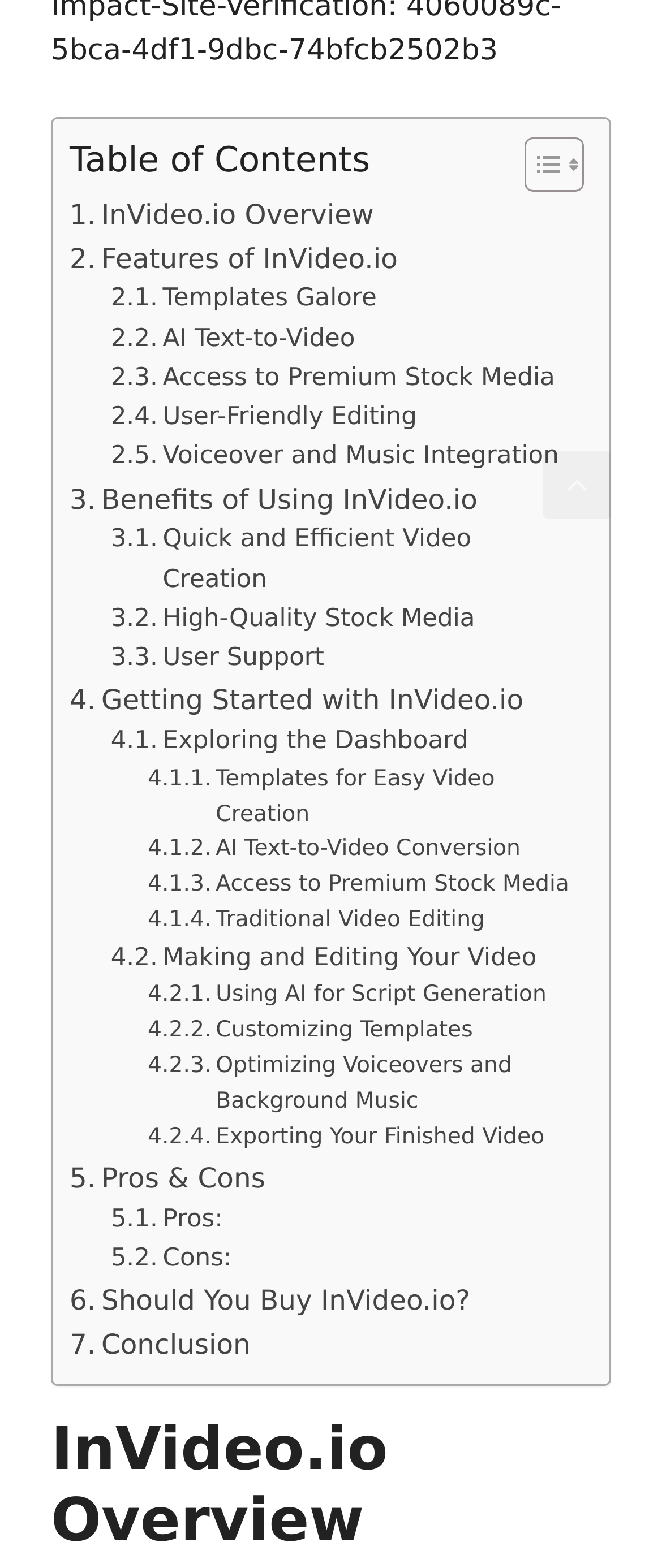Determine the bounding box coordinates of the target area to click to execute the following instruction: "Learn about User-Friendly Editing."

[0.167, 0.254, 0.63, 0.28]